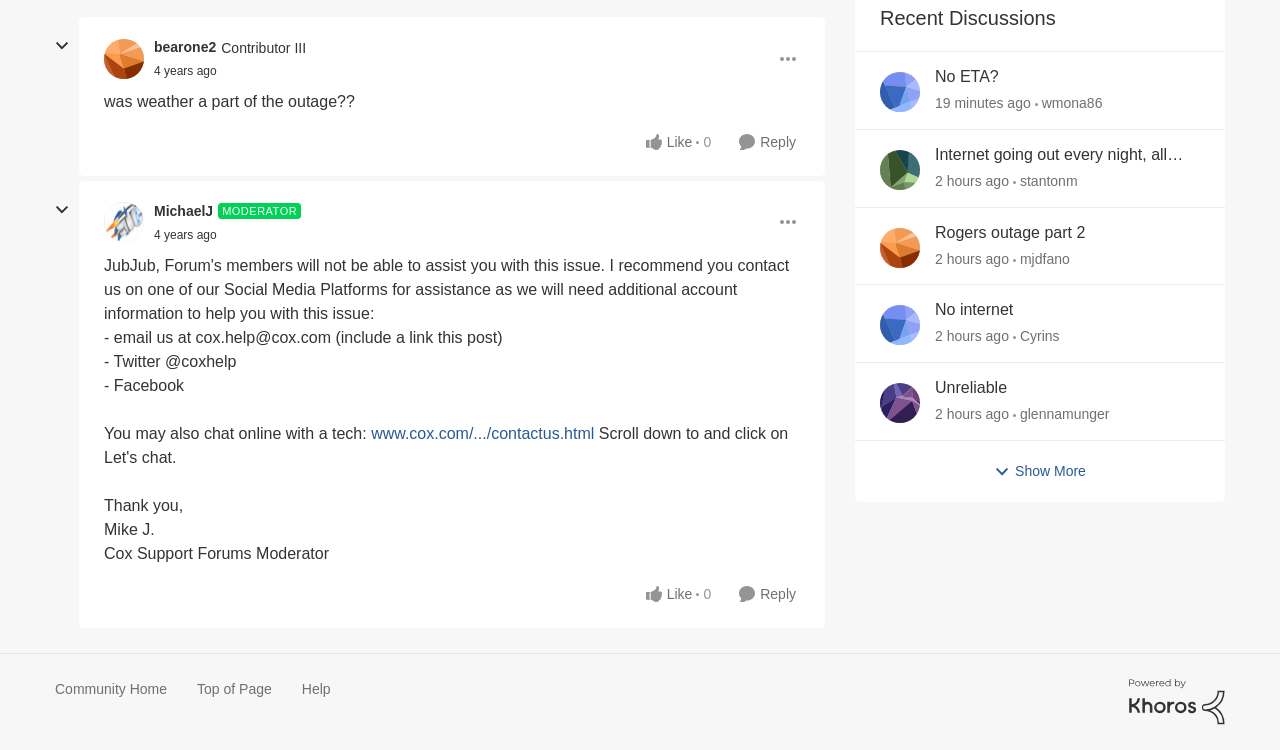Locate the bounding box of the UI element described in the following text: "wmona86".

[0.808, 0.124, 0.861, 0.152]